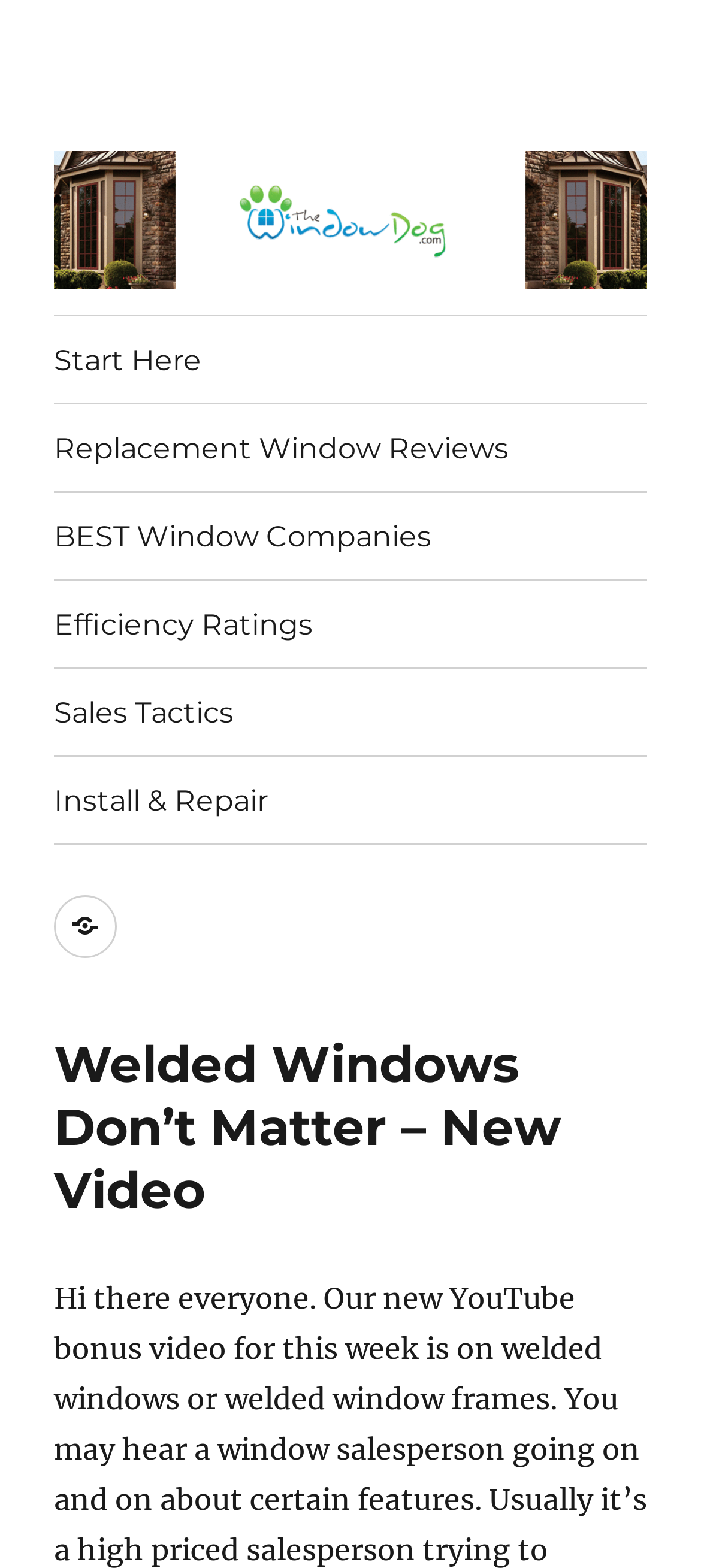Respond to the question with just a single word or phrase: 
How many social links are there?

1